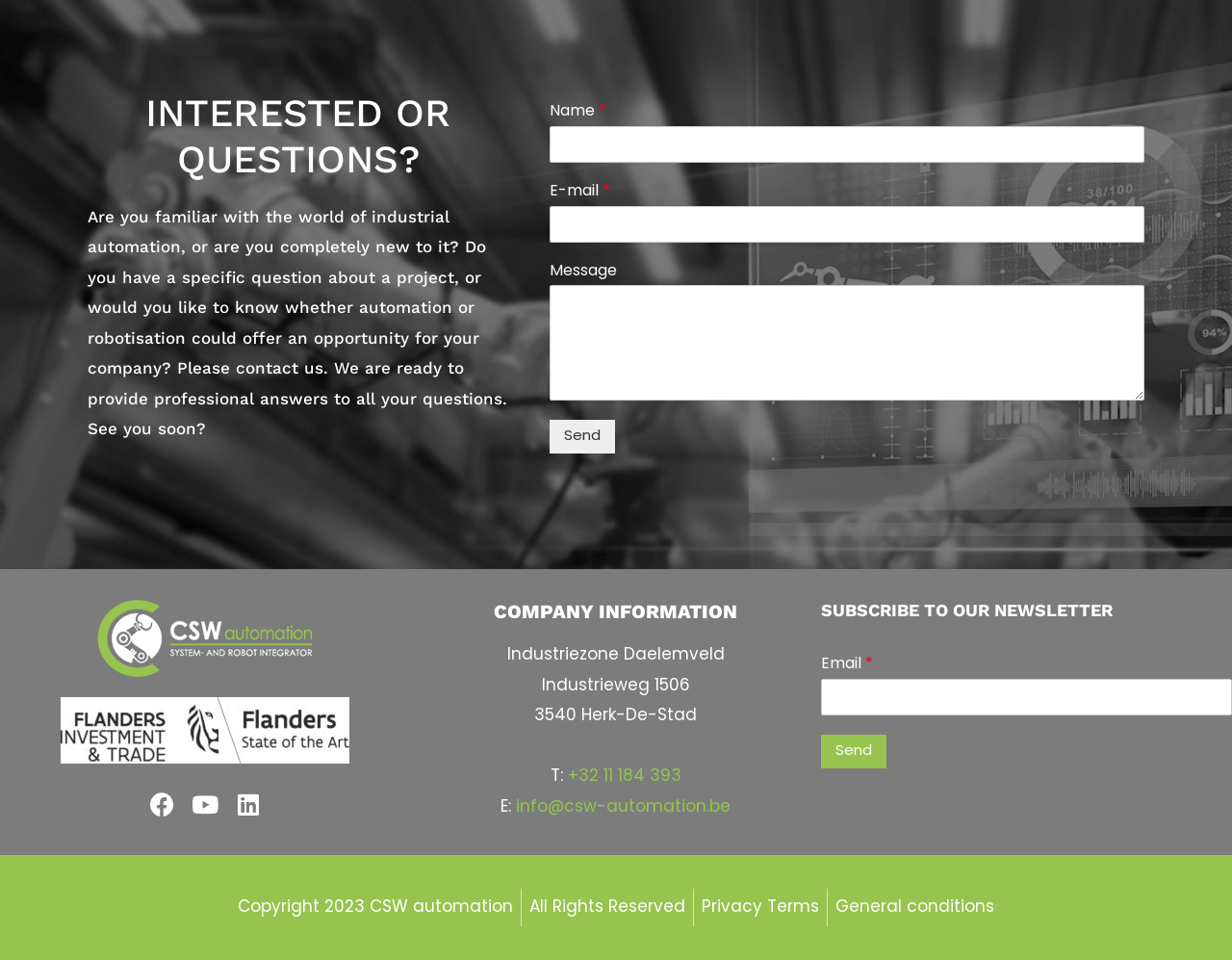Analyze the image and give a detailed response to the question:
What is the purpose of the 'INTERESTED OR QUESTIONS?' section?

I inferred the purpose of the 'INTERESTED OR QUESTIONS?' section by reading the text, which says 'Please contact us. We are ready to provide professional answers to all your questions.' This suggests that the section is meant for users to contact the company with their questions or interests.